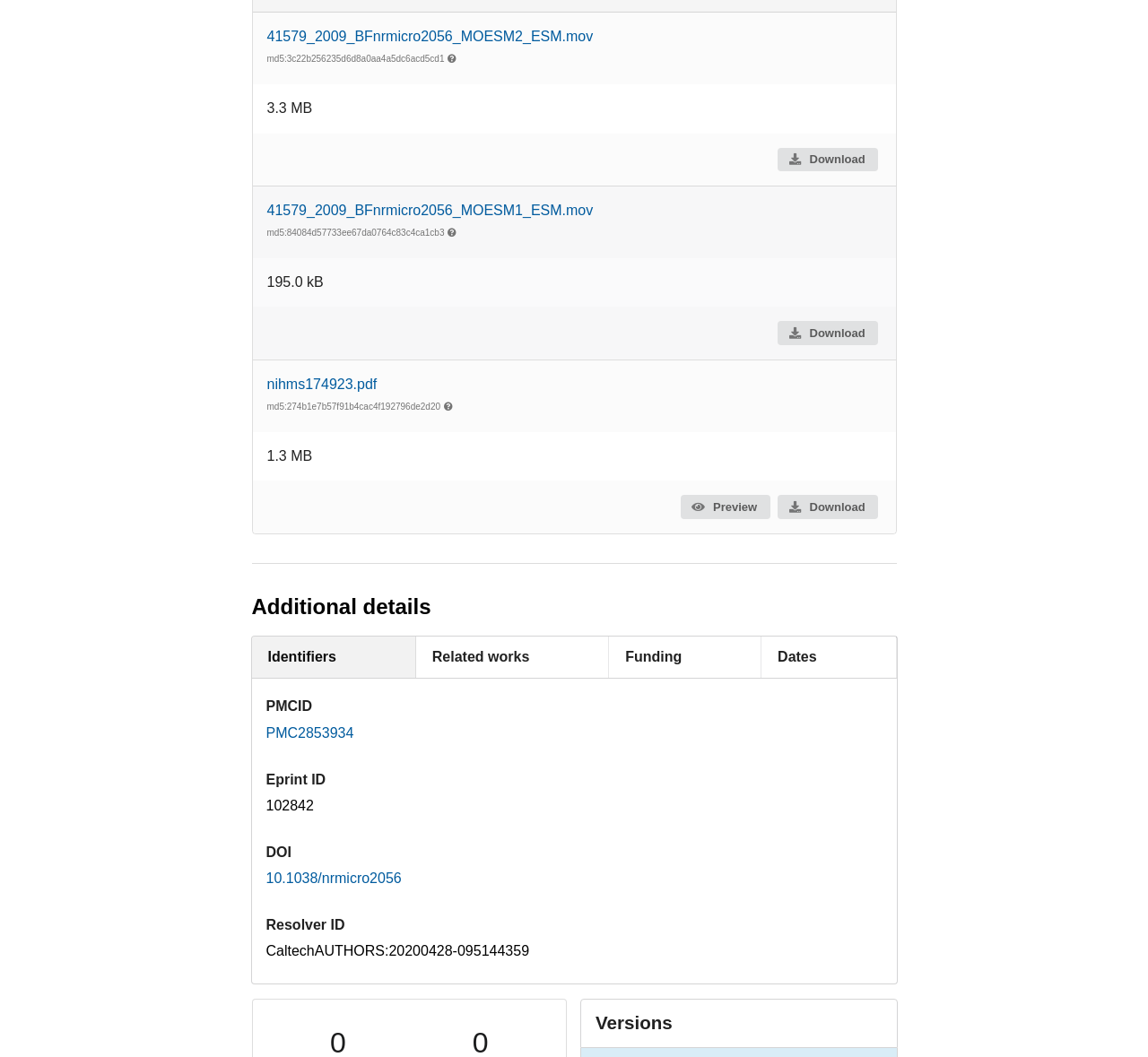Based on the element description "10.1038/nrmicro2056", predict the bounding box coordinates of the UI element.

[0.232, 0.824, 0.35, 0.838]